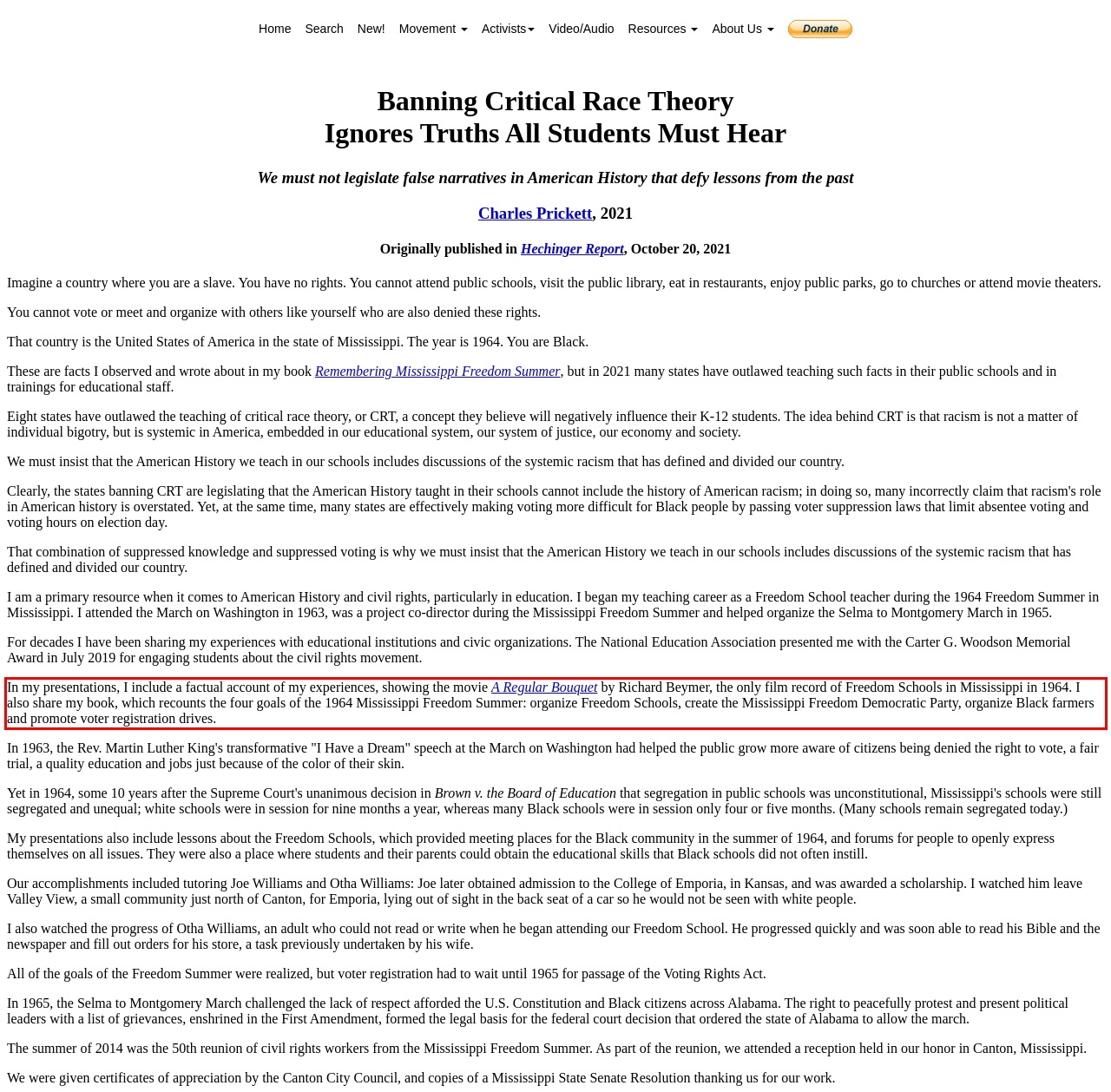Perform OCR on the text inside the red-bordered box in the provided screenshot and output the content.

In my presentations, I include a factual account of my experiences, showing the movie A Regular Bouquet by Richard Beymer, the only film record of Freedom Schools in Mississippi in 1964. I also share my book, which recounts the four goals of the 1964 Mississippi Freedom Summer: organize Freedom Schools, create the Mississippi Freedom Democratic Party, organize Black farmers and promote voter registration drives.